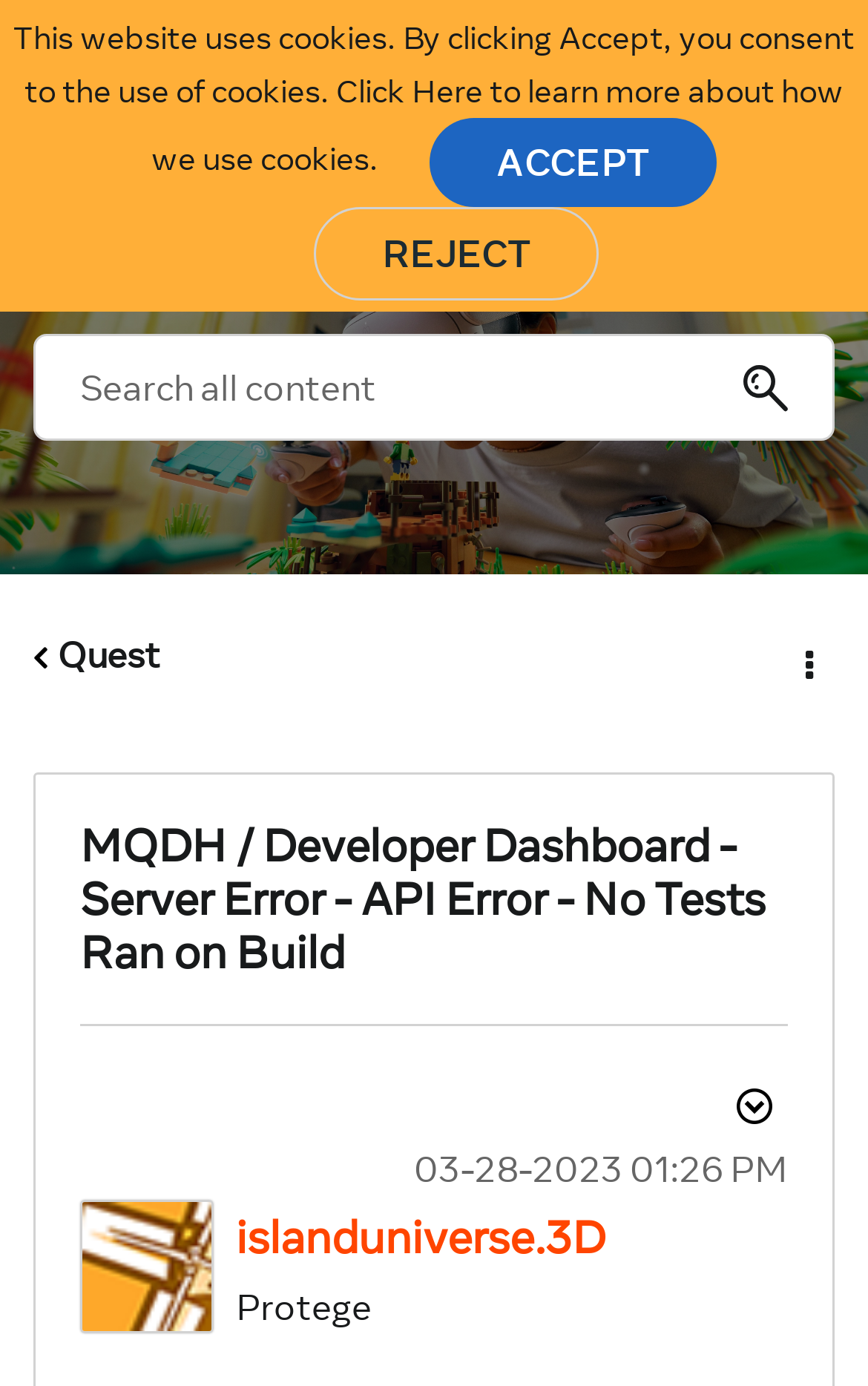Construct a comprehensive description capturing every detail on the webpage.

This webpage appears to be a forum post on the Meta Community Forums, specifically a discussion about issues with the Meta Quest Developer Hub and Developer Dashboard. 

At the top of the page, there is a notification about the website using cookies, with a link to learn more and buttons to accept or reject the use of cookies. 

Below this notification, there is a navigation menu with a "Browse" button on the left and a search bar on the right, accompanied by a "Search" button. 

The main content of the page is a forum post with a heading that describes the issue, "MQDH / Developer Dashboard - Server Error - API Error - No Tests Ran on Build". 

To the left of the heading, there is a small image of an island universe. Below the heading, there is a link to view the profile of the user who posted, "islanduniverse.3D", and a label indicating their role as "Protege". 

The post itself is not visible, but there are buttons to show post options and a timestamp indicating when the post was made, "03-28-2023 01:26 PM".